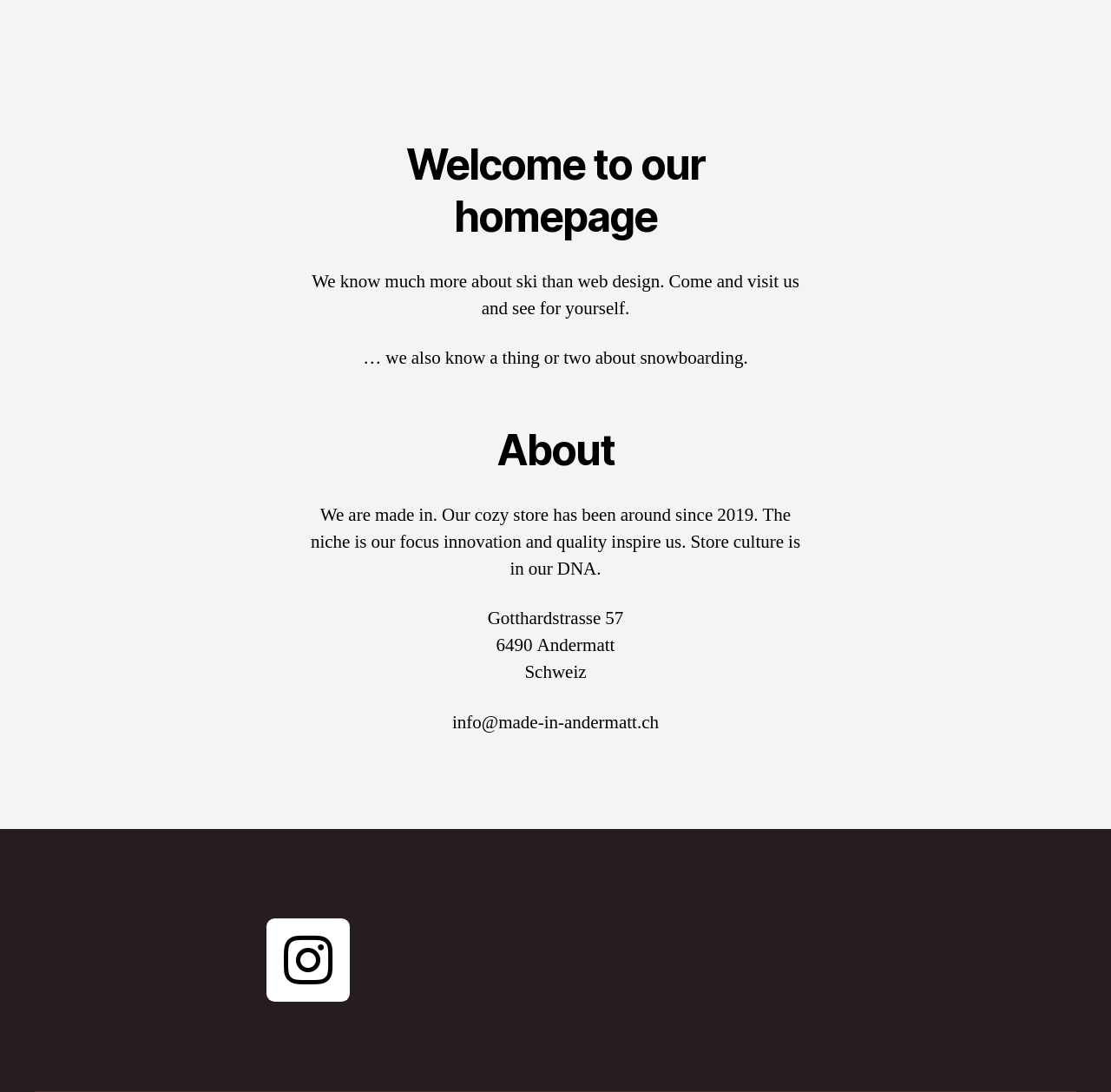Answer the question below with a single word or a brief phrase: 
What social media platform is linked?

Instagram